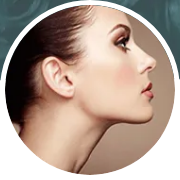Respond with a single word or phrase to the following question:
Is the presentation of the image refined?

Yes